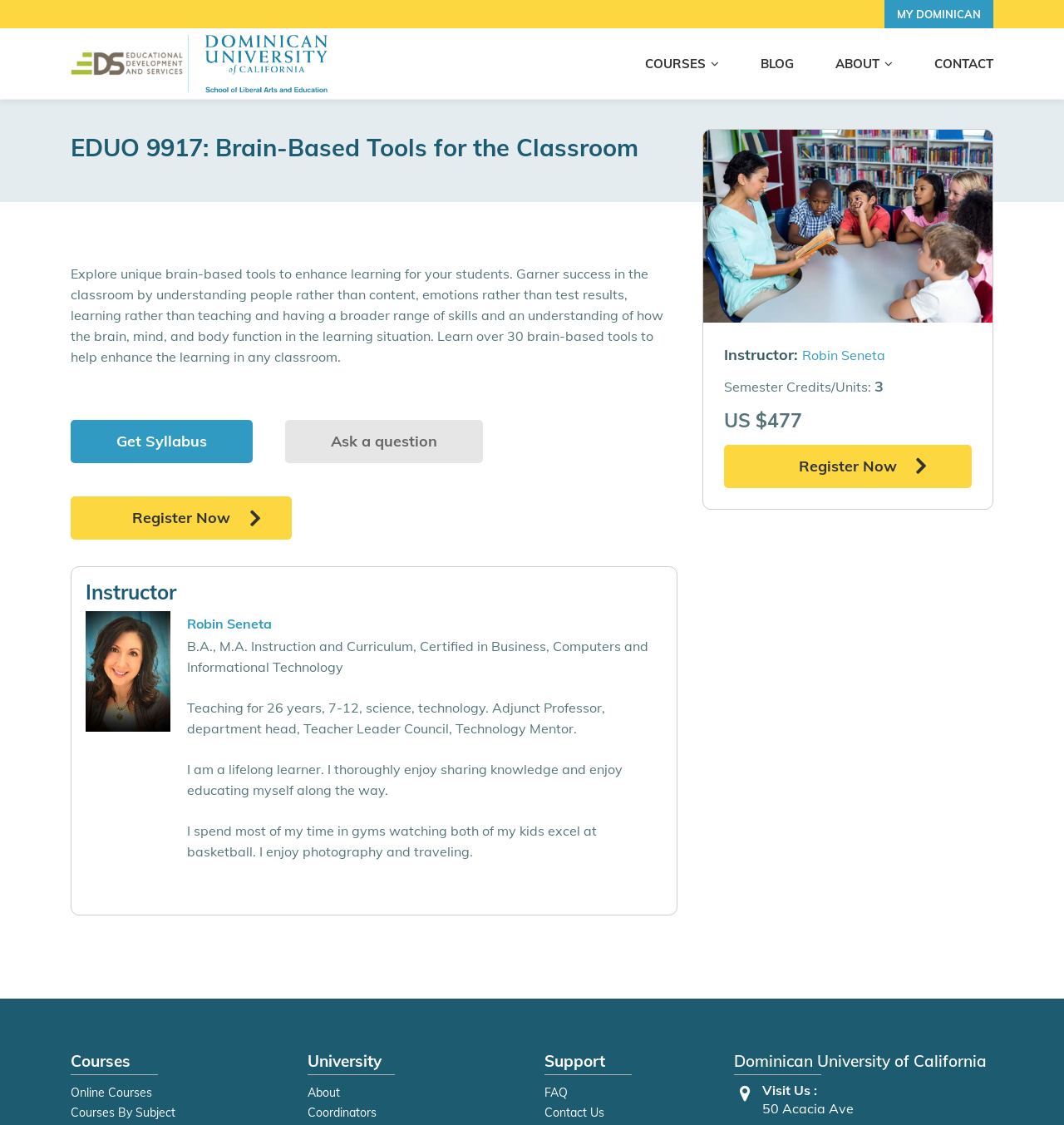What is the price of this course?
Based on the image content, provide your answer in one word or a short phrase.

$477